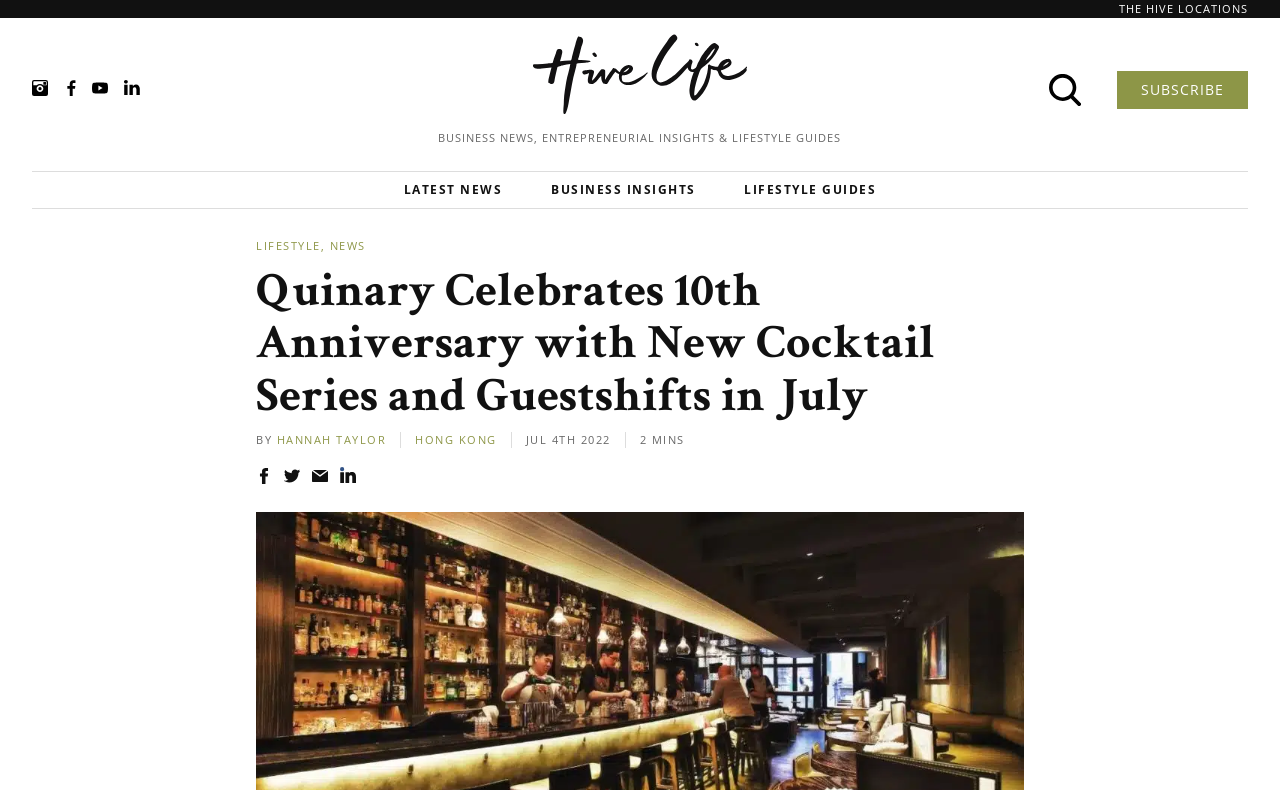Locate the bounding box of the UI element described in the following text: "Lifestyle".

[0.2, 0.301, 0.257, 0.32]